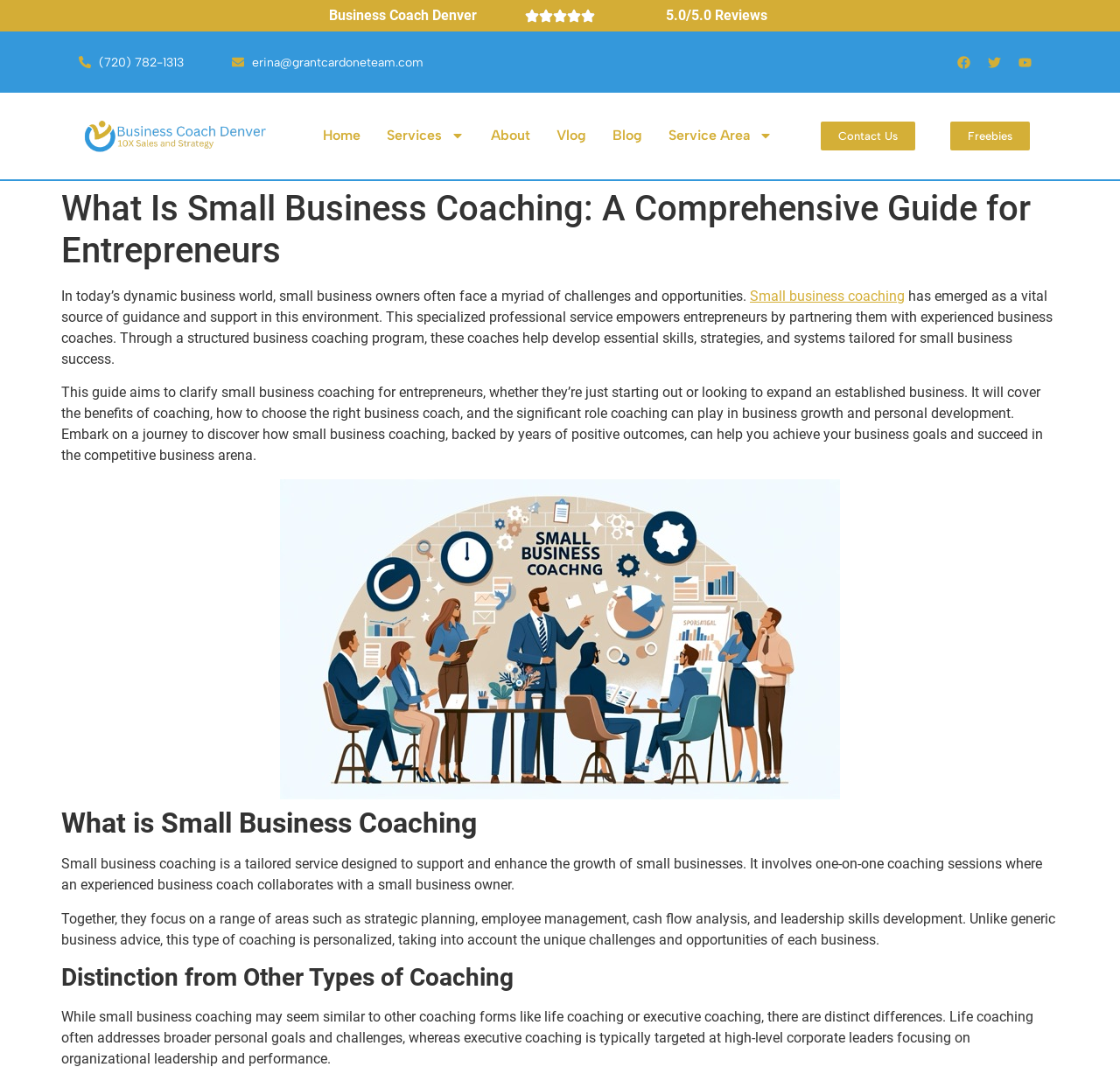Give a one-word or phrase response to the following question: What is the main topic of the webpage?

Small business coaching